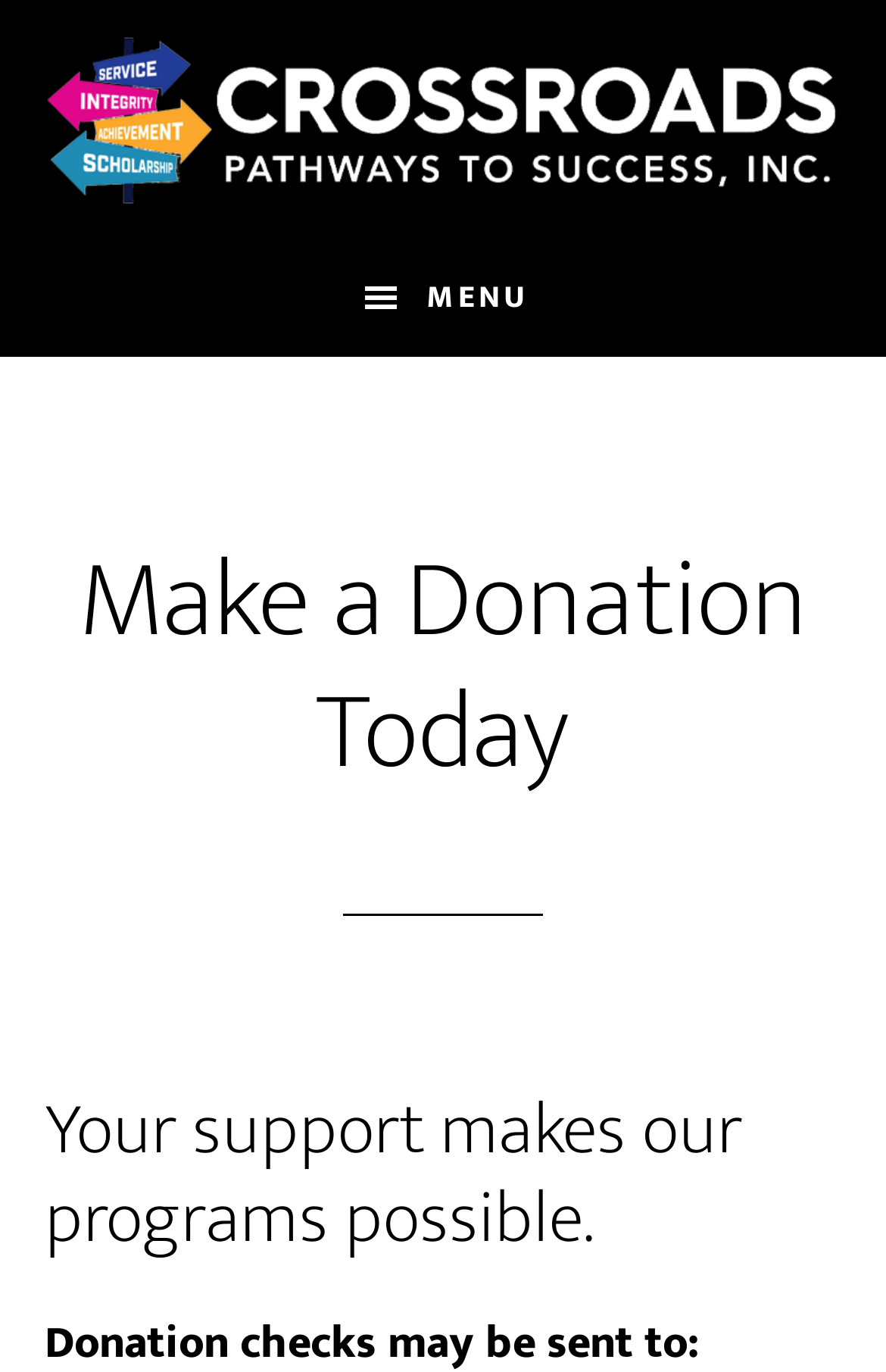Please provide a detailed answer to the question below based on the screenshot: 
Is the menu button pressed?

I checked the button element with the text ' MENU' and found that its 'pressed' property is set to 'false', indicating that the menu button is not pressed.